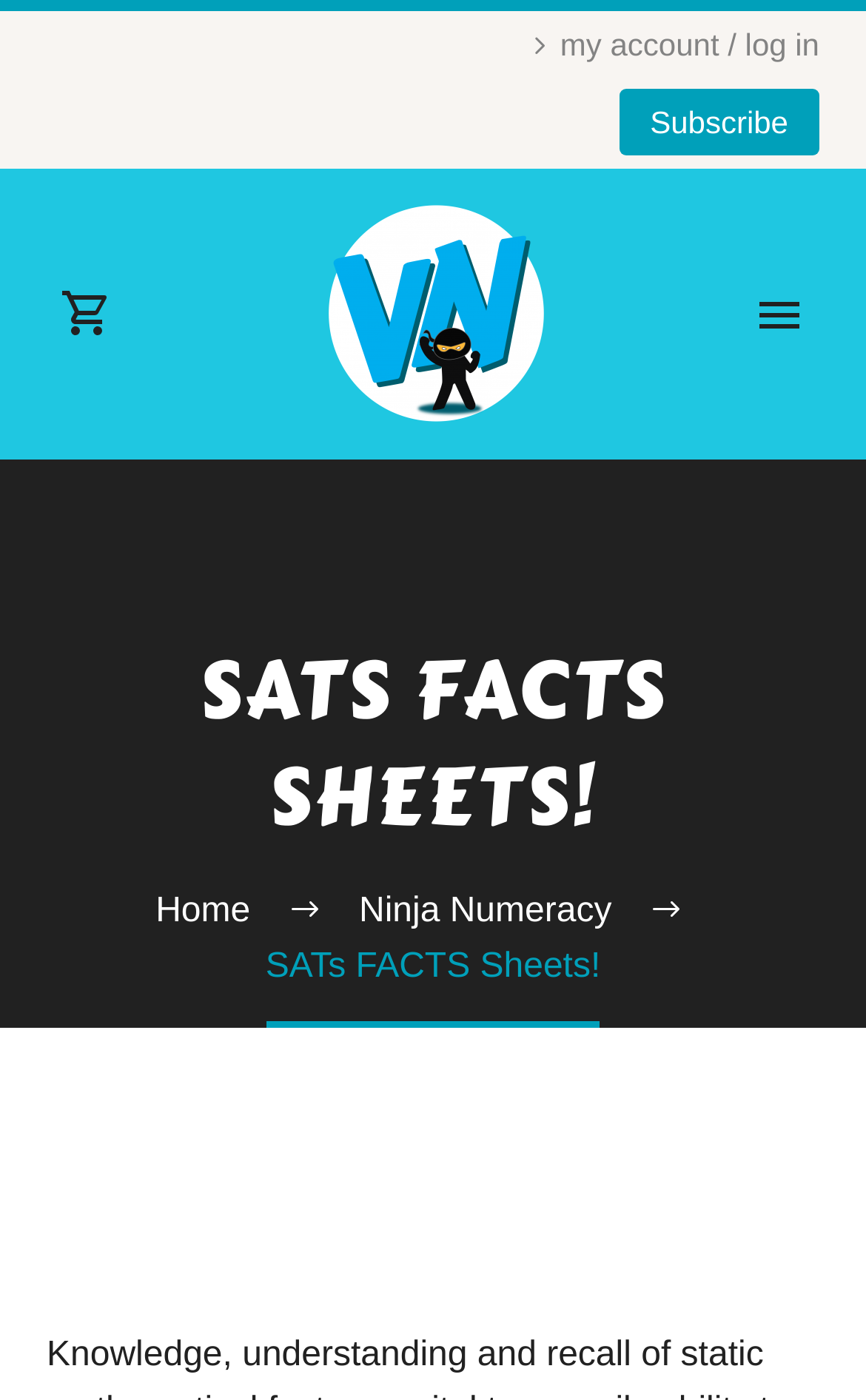How many main menu items are there?
Using the image, give a concise answer in the form of a single word or short phrase.

2